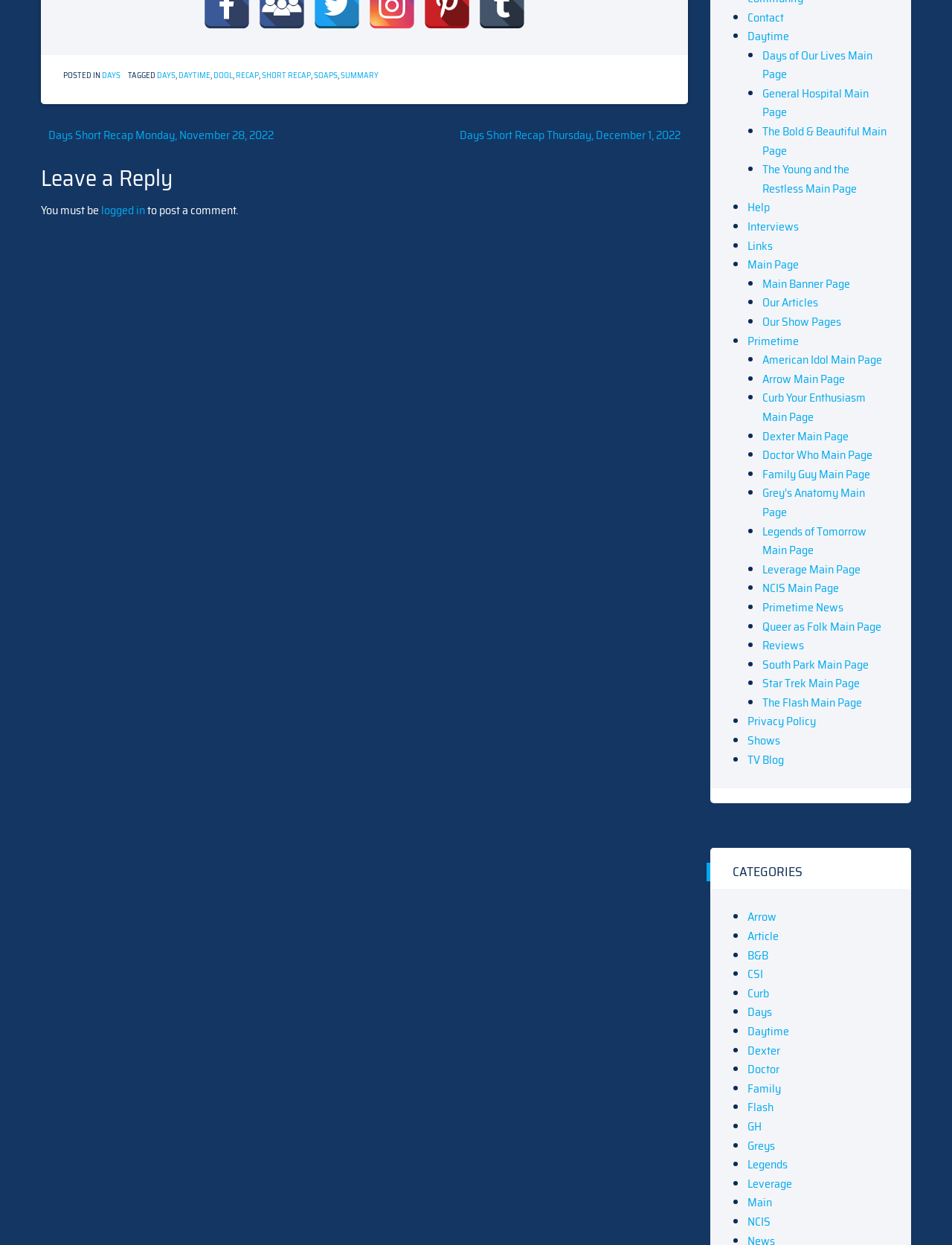Kindly determine the bounding box coordinates for the area that needs to be clicked to execute this instruction: "Click on 'Days Short Recap Monday, November 28, 2022'".

[0.051, 0.101, 0.288, 0.116]